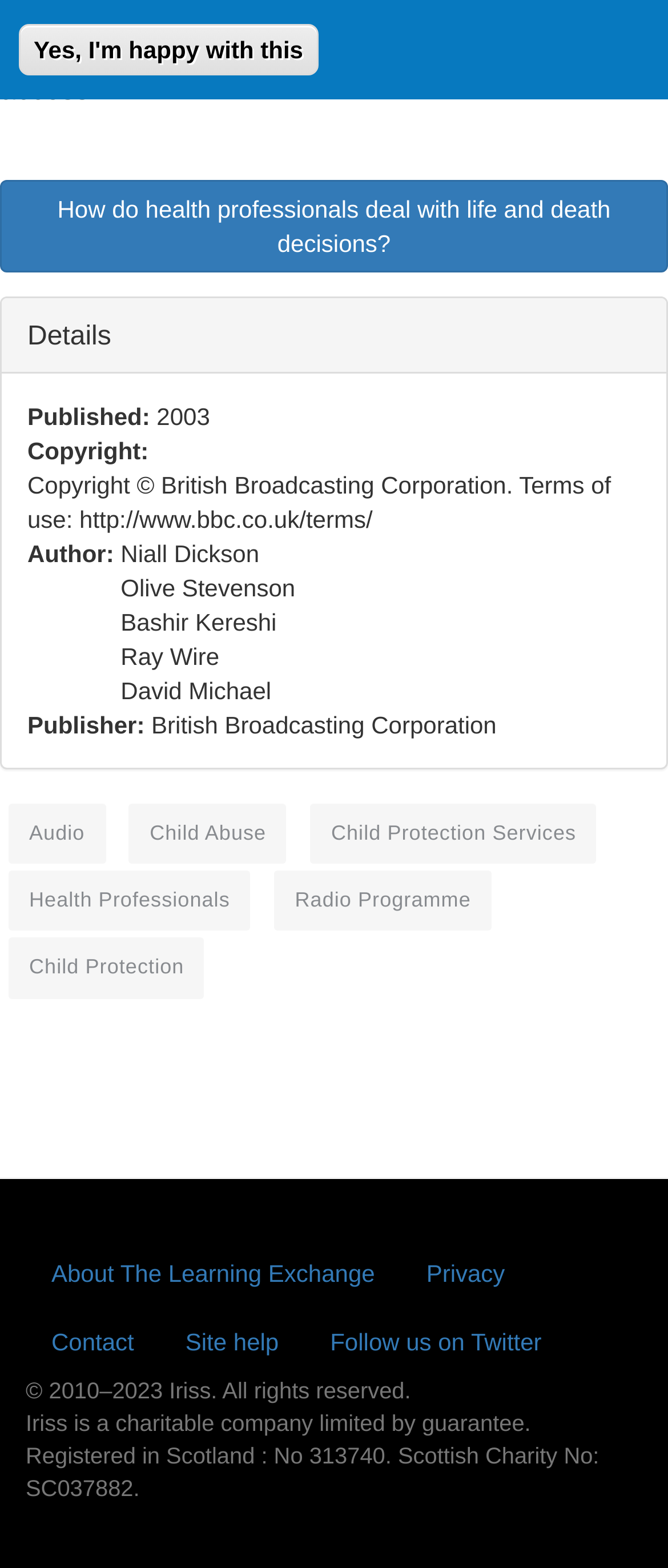Please respond in a single word or phrase: 
What is the copyright information at the bottom of the webpage?

Copyright 2010-2023 Iriss. All rights reserved.